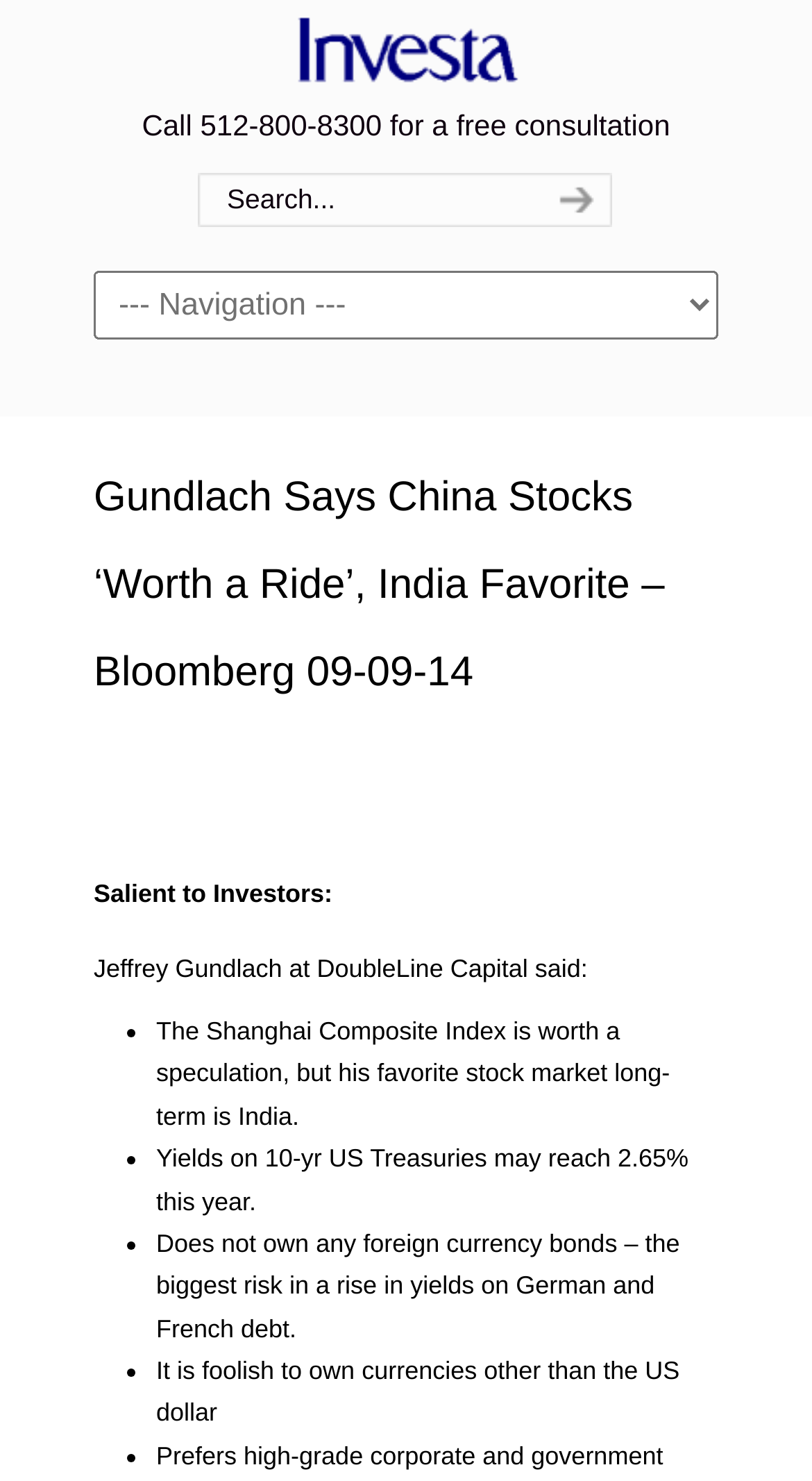Provide a thorough description of the webpage you see.

The webpage appears to be an article or news page from Bloomberg, dated September 9, 2014, and is related to Investa Asset Management LLC. At the top, there is a layout table that spans most of the width of the page, containing a link to Investa Asset Management LLC, a static text "Call 512-800-8300 for a free consultation", a search box with a button, and a navigation combobox.

Below the layout table, there is a heading that displays the title of the article "Gundlach Says China Stocks ‘Worth a Ride’, India Favorite – Bloomberg 09-09-14". The main content of the article is organized into a series of bullet points, each preceded by a list marker. The article quotes Jeffrey Gundlach, the founder of DoubleLine Capital, discussing his views on the stock market, including his opinion that the Shanghai Composite Index is worth speculating on, but his favorite stock market long-term is India. He also shares his predictions on yields on 10-yr US Treasuries and his views on foreign currency bonds.

The article is divided into five bullet points, each summarizing Gundlach's statements on different topics. The text is arranged in a clear and readable format, with ample whitespace between the lines and bullet points. There are no images on the page.